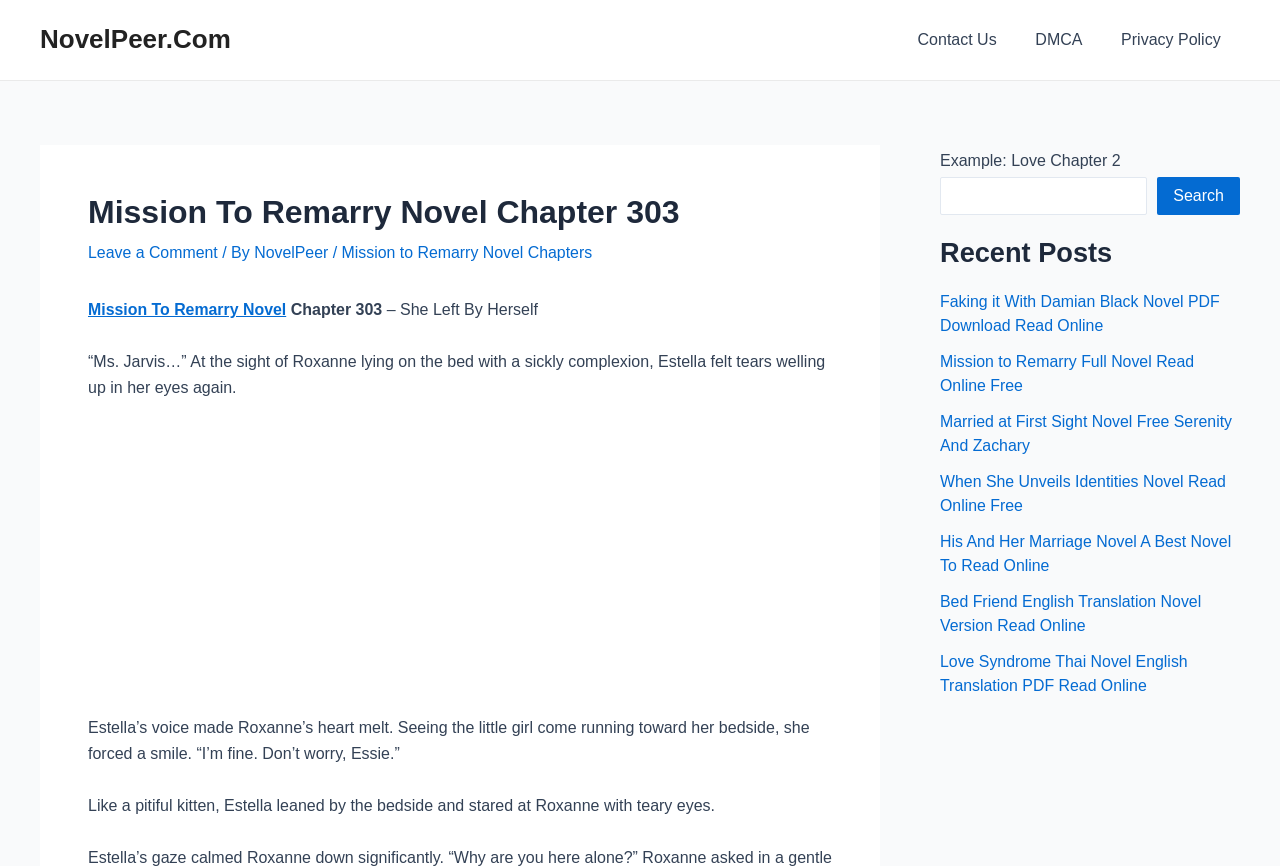Determine the webpage's heading and output its text content.

Mission To Remarry Novel Chapter 303